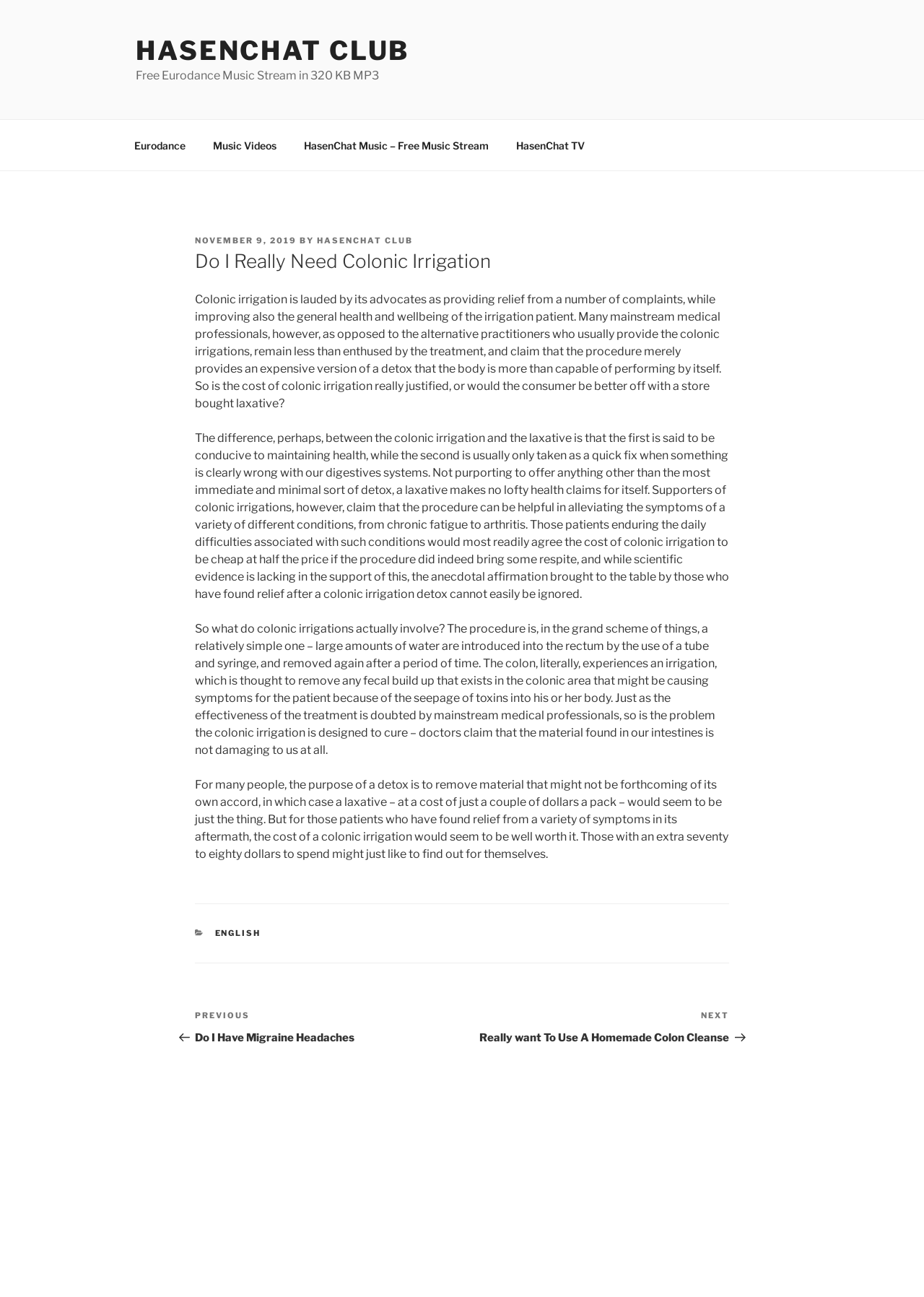Identify the bounding box coordinates of the part that should be clicked to carry out this instruction: "Click on the 'Previous Post Do I Have Migraine Headaches' link".

[0.211, 0.778, 0.5, 0.805]